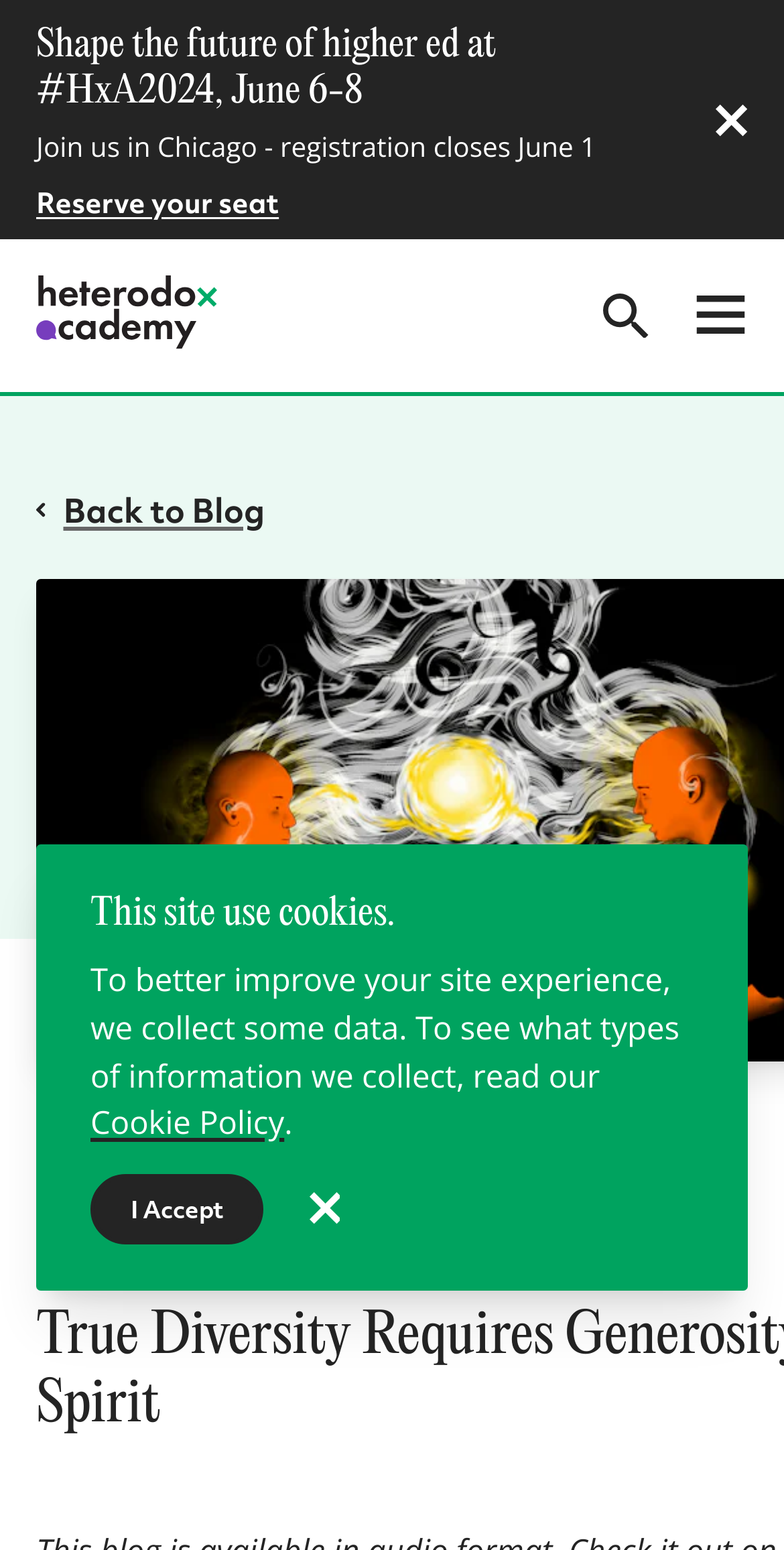Locate the bounding box coordinates of the area where you should click to accomplish the instruction: "Learn about Heterodox Academy".

[0.046, 0.178, 0.277, 0.229]